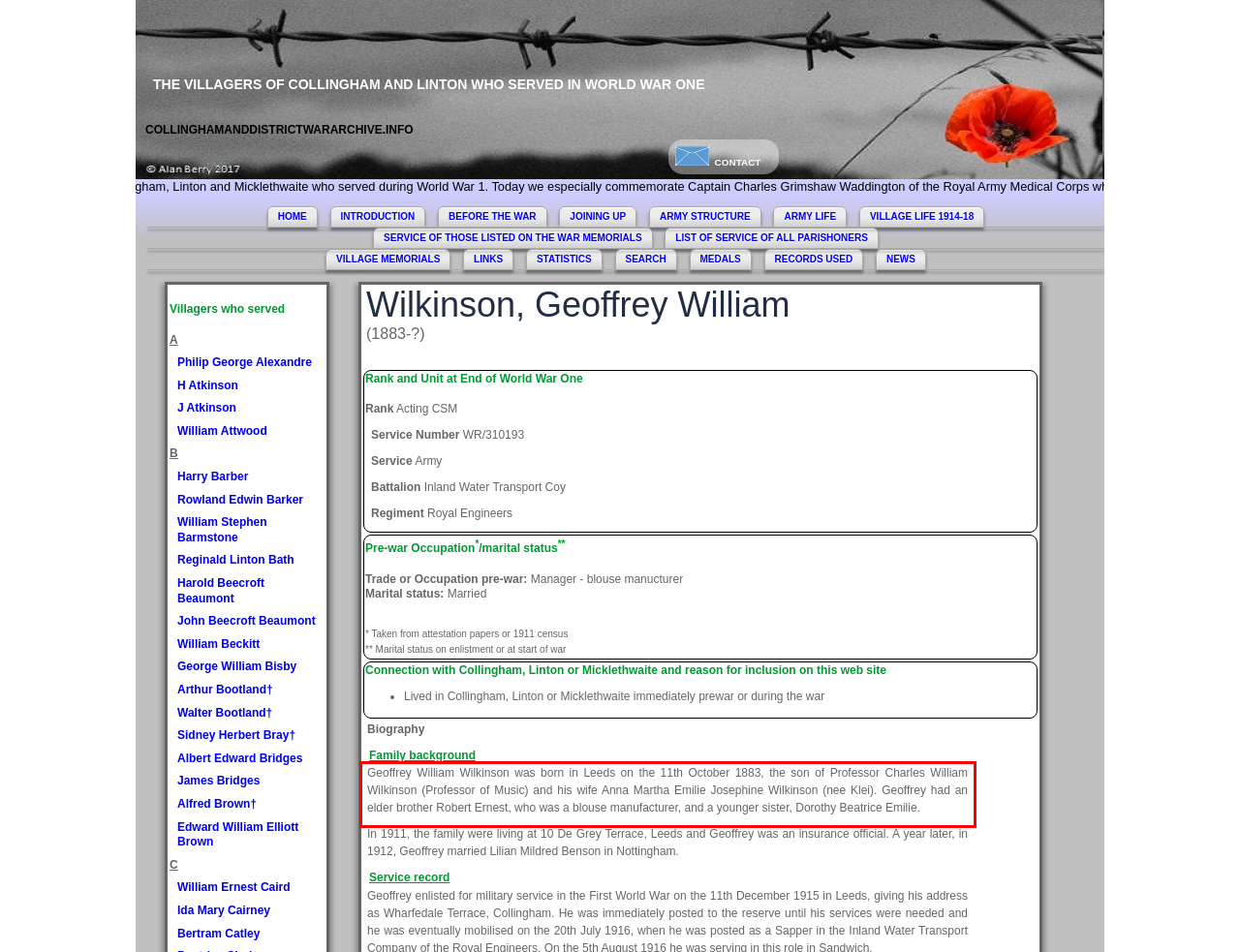Given a webpage screenshot, identify the text inside the red bounding box using OCR and extract it.

Geoffrey William Wilkinson was born in Leeds on the 11th October 1883, the son of Professor Charles William Wilkinson (Professor of Music) and his wife Anna Martha Emilie Josephine Wilkinson (nee Klei). Geoffrey had an elder brother Robert Ernest, who was a blouse manufacturer, and a younger sister, Dorothy Beatrice Emilie.